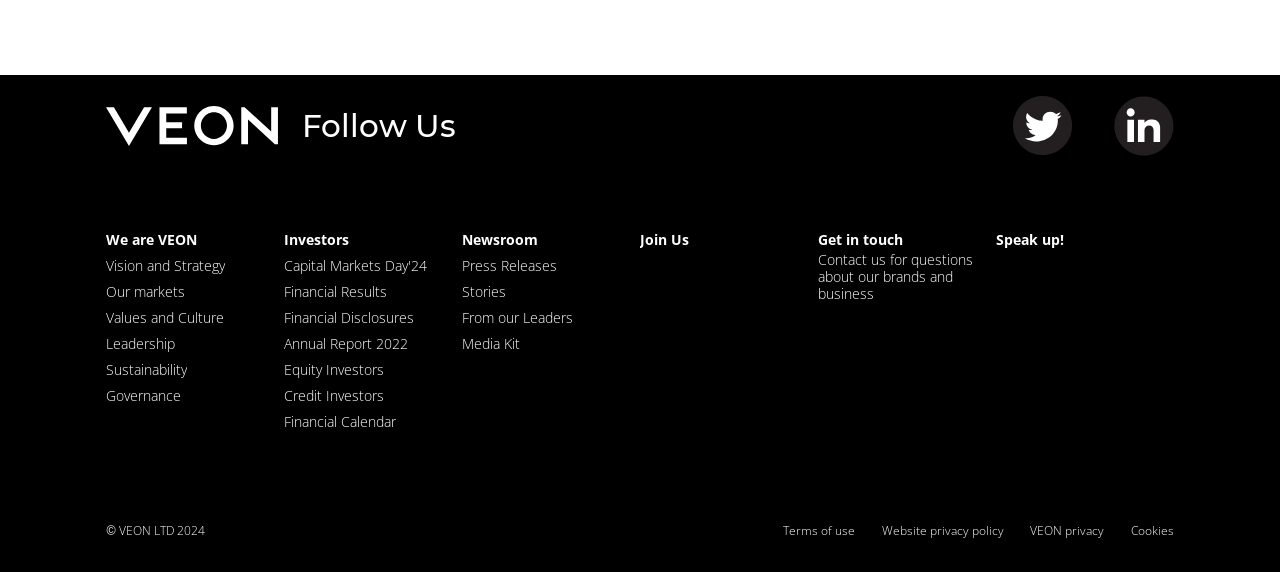What is the purpose of the 'Speak up!' link?
Please provide a comprehensive answer to the question based on the webpage screenshot.

The 'Speak up!' link is likely used to report or provide feedback, as it is a common phrase used in whistleblowing or feedback mechanisms, and it is placed at the bottom of the page along with other links related to contact and feedback.